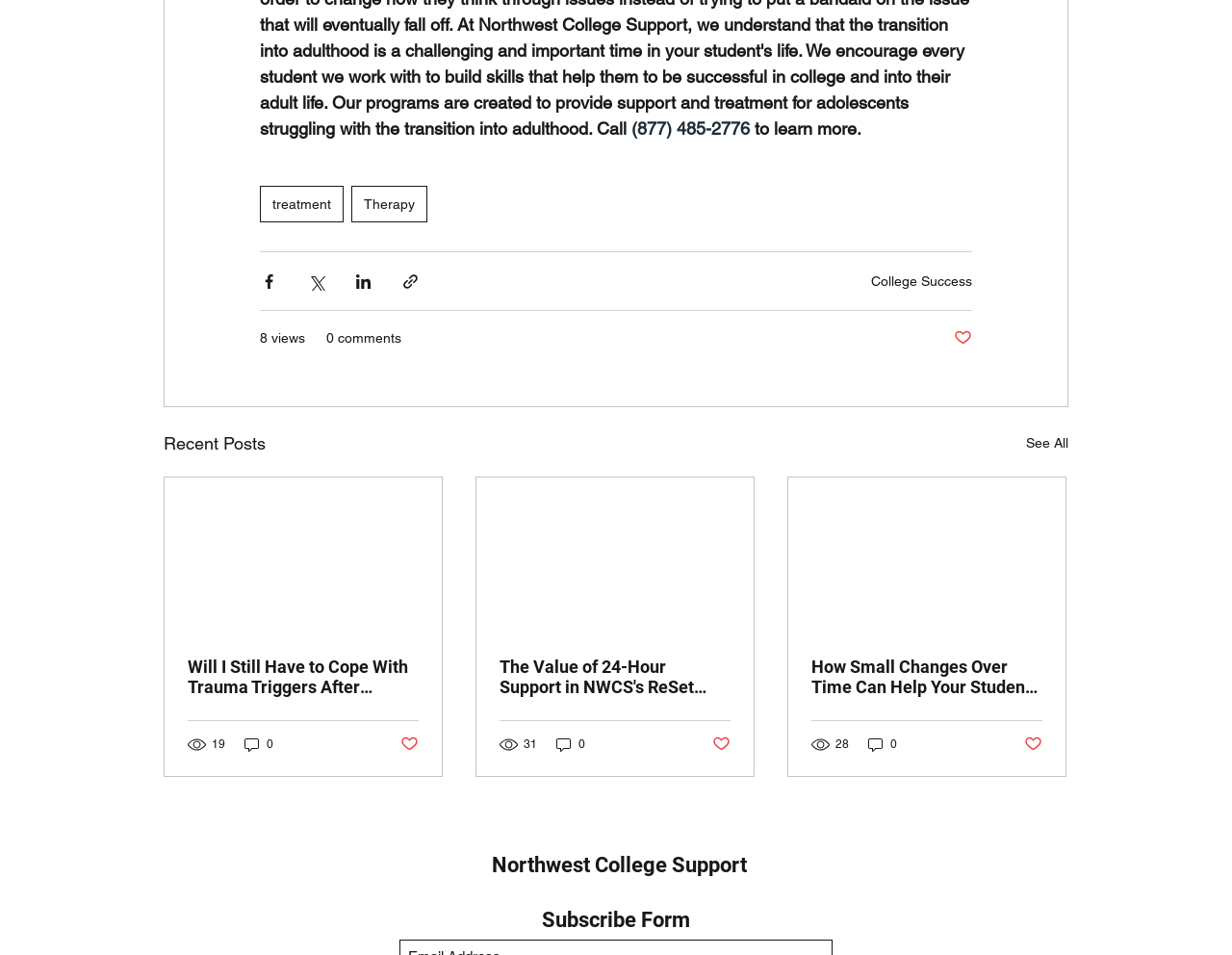Determine the bounding box coordinates of the section I need to click to execute the following instruction: "Share via Facebook". Provide the coordinates as four float numbers between 0 and 1, i.e., [left, top, right, bottom].

[0.211, 0.285, 0.226, 0.304]